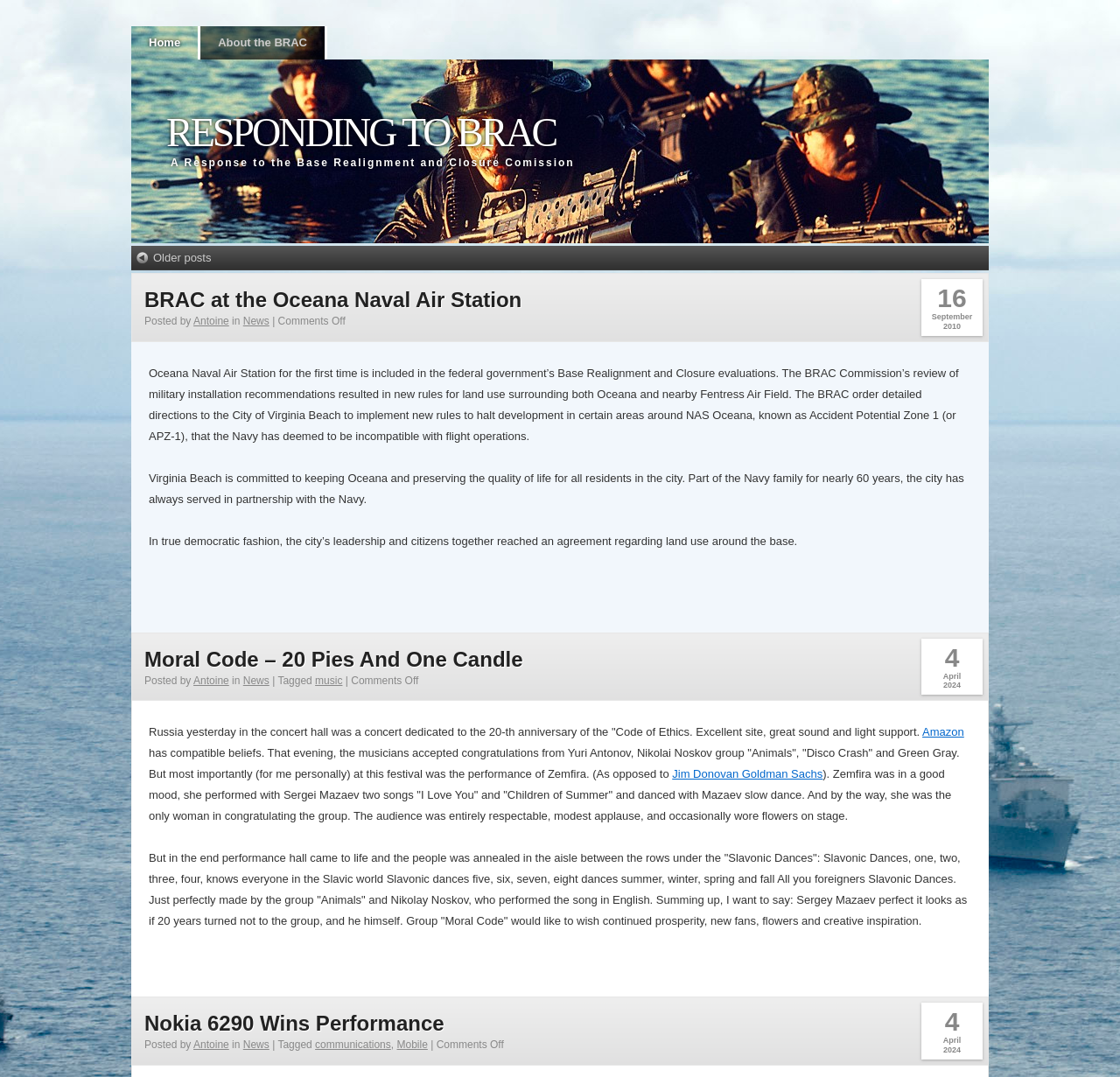Please identify the bounding box coordinates of the element I should click to complete this instruction: 'Read about BRAC at the Oceana Naval Air Station'. The coordinates should be given as four float numbers between 0 and 1, like this: [left, top, right, bottom].

[0.129, 0.266, 0.763, 0.291]